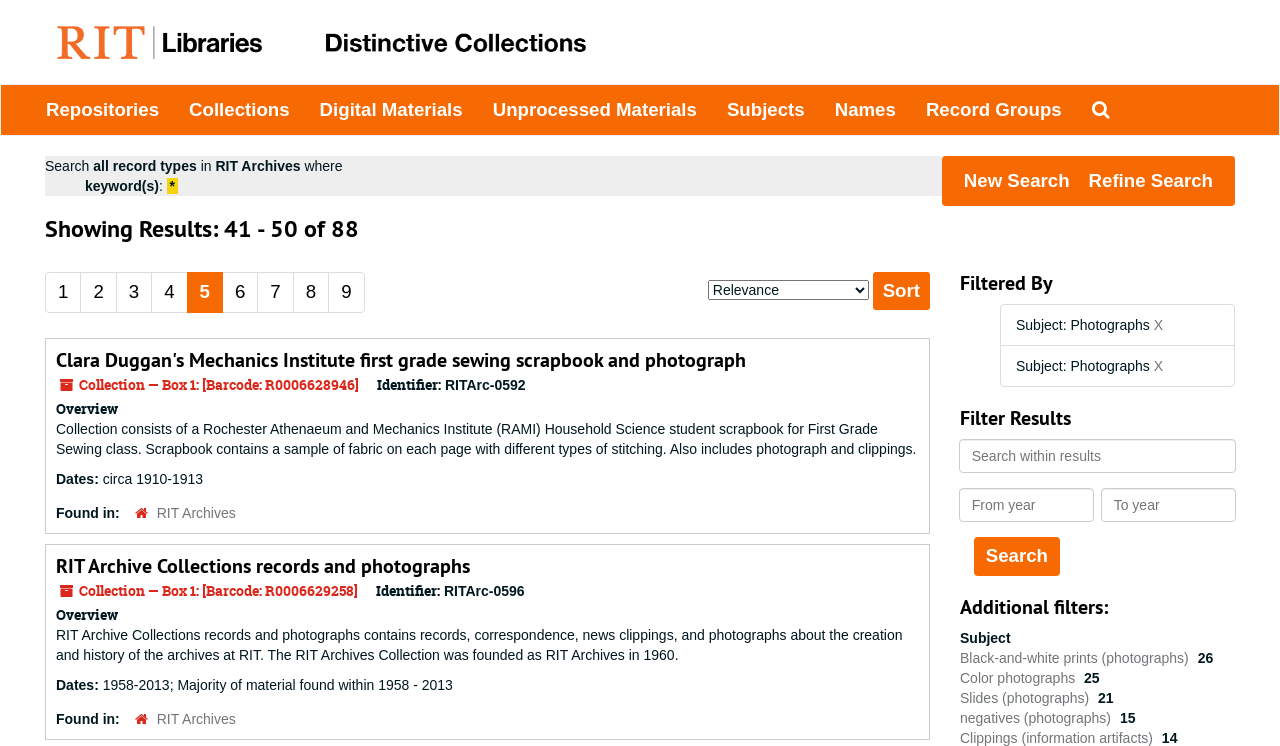What is the name of the first collection?
Refer to the screenshot and answer in one word or phrase.

Clara Duggan's Mechanics Institute first grade sewing scrapbook and photograph